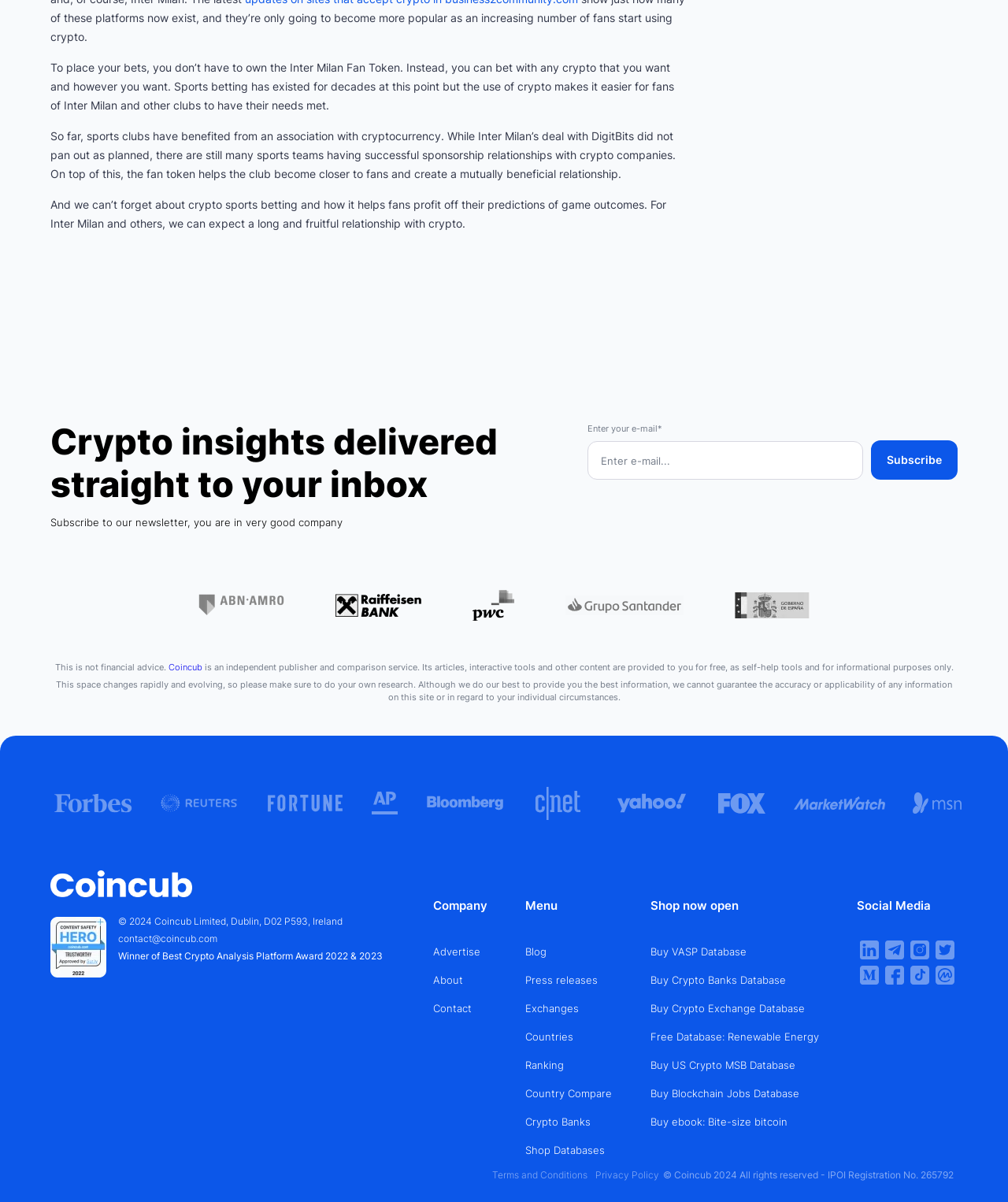Please determine the bounding box coordinates of the element to click in order to execute the following instruction: "Subscribe to the newsletter". The coordinates should be four float numbers between 0 and 1, specified as [left, top, right, bottom].

[0.583, 0.352, 0.657, 0.361]